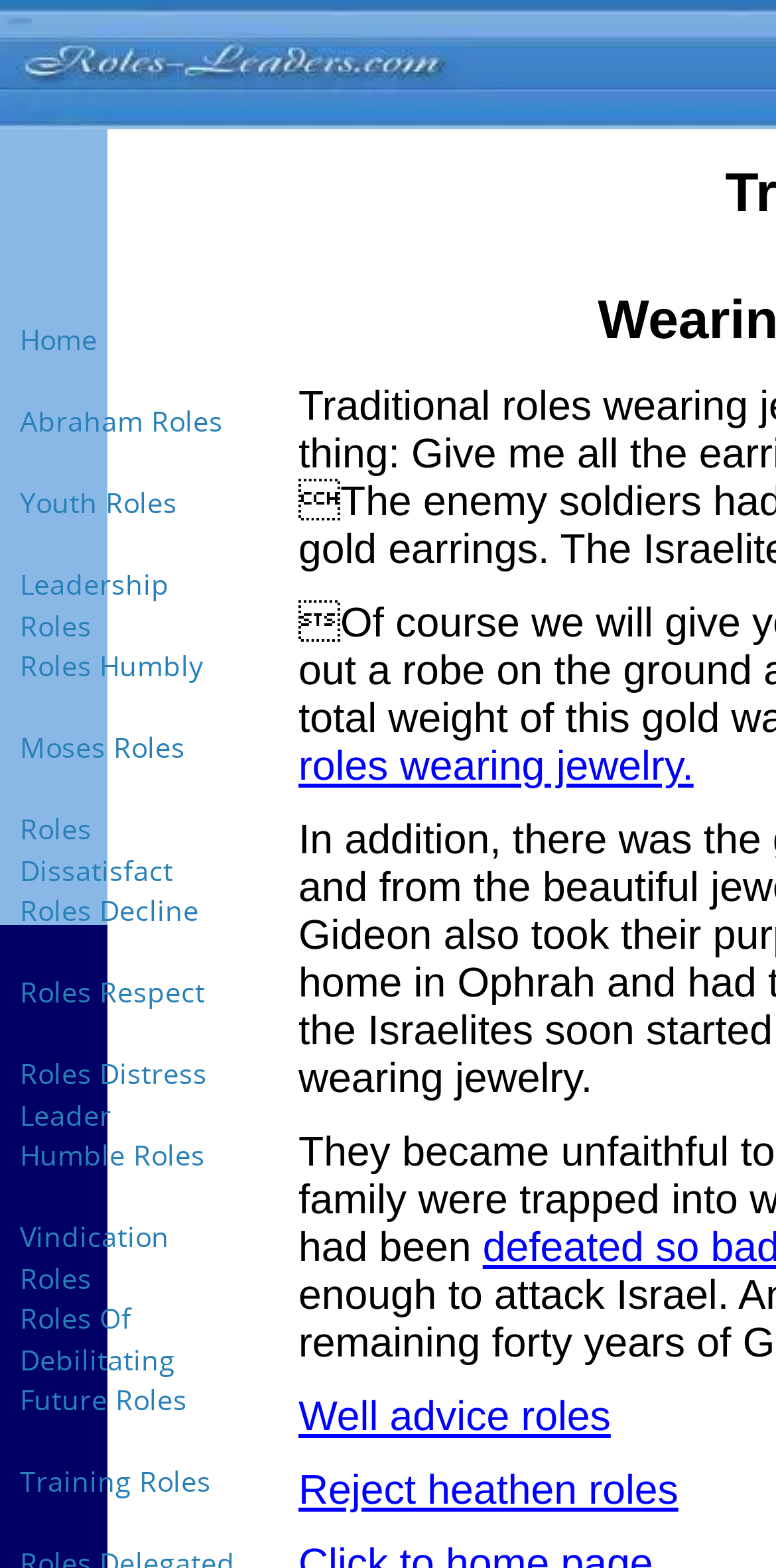Identify the bounding box coordinates for the UI element described as follows: "aria-label="Open search"". Ensure the coordinates are four float numbers between 0 and 1, formatted as [left, top, right, bottom].

None